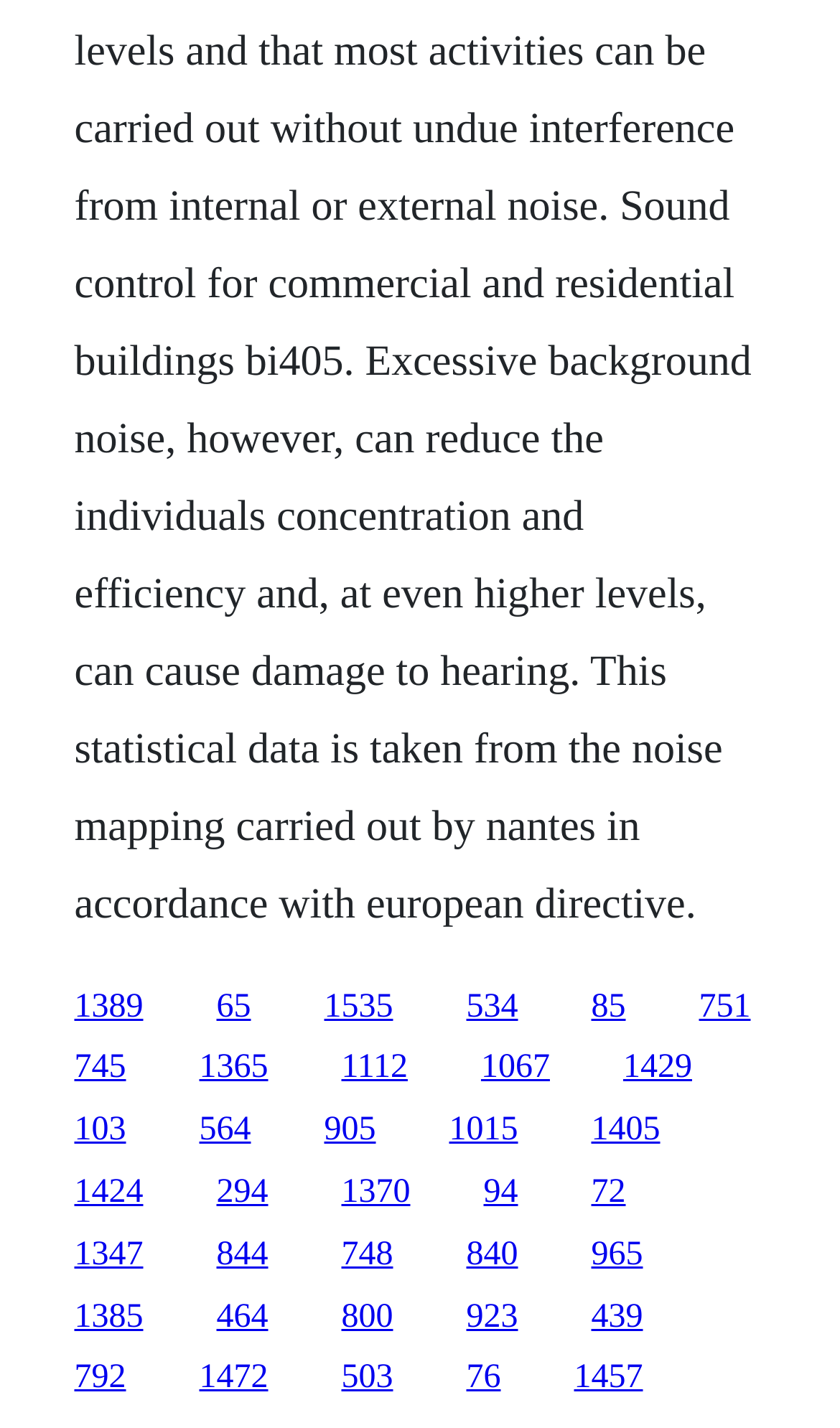How many links are on the webpage? Using the information from the screenshot, answer with a single word or phrase.

30